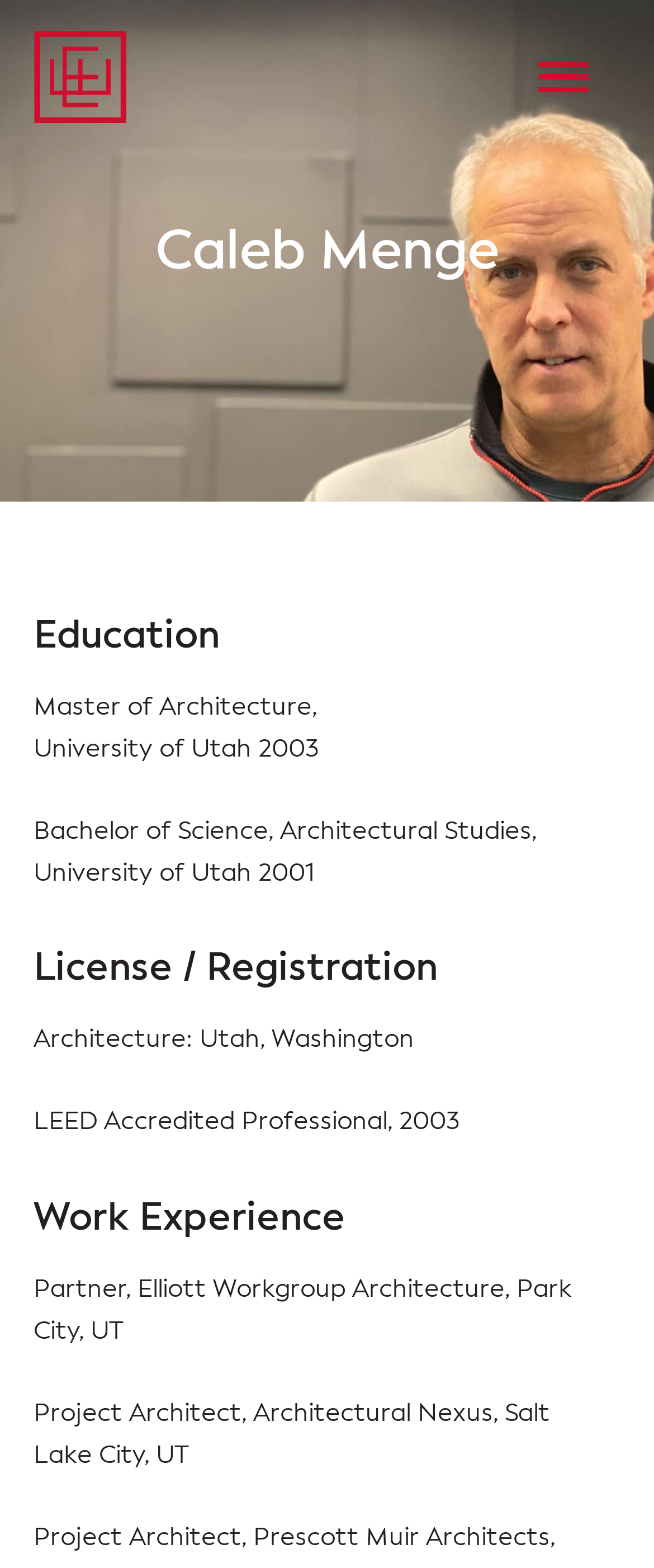Construct a comprehensive caption that outlines the webpage's structure and content.

This webpage is about Caleb Menge, a professional at Elliott Workgroup. At the top, there is a heading with his name, "Caleb Menge". Below this heading, there are three sections: Education, License/Registration, and Work Experience. 

In the Education section, there are two entries: a Master of Architecture degree from the University of Utah in 2003, and a Bachelor of Science in Architectural Studies from the University of Utah in 2001. 

The License/Registration section lists two credentials: Architecture licenses in Utah and Washington, and a LEED Accredited Professional certification obtained in 2003.

The Work Experience section lists two roles: Partner at Elliott Workgroup Architecture in Park City, UT, and Project Architect at Architectural Nexus in Salt Lake City, UT.

At the bottom of the page, there is a copyright notice stating "© 2024 Elliott Workgroup. All Rights reserved." 

On the top right corner, there is a button with no text.